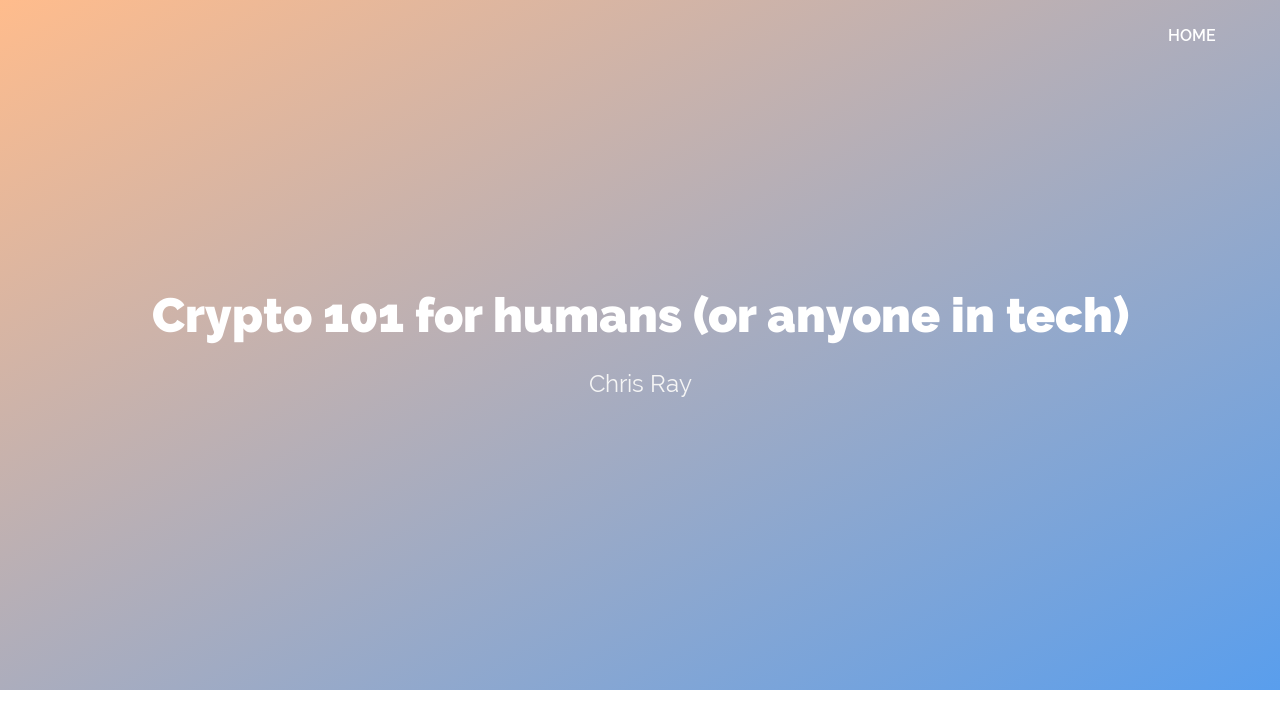Find the bounding box of the web element that fits this description: "Chris Ray".

[0.46, 0.507, 0.54, 0.547]